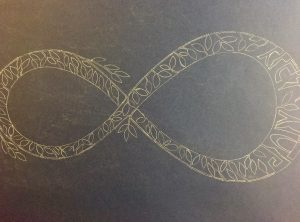Paint a vivid picture with your words by describing the image in detail.

The image showcases a beautifully crafted infinity symbol, intricately adorned with floral motifs. Carved or outlined in a delicate, light hue against a rich blue, textured background, the design exudes elegance and meaning. This artistic representation is likely part of a Ketubah, a traditional Jewish marriage contract, symbolizing eternal love and commitment. The floral elements may depict growth and nurturing, further emphasizing the theme of enduring partnership. This piece reflects the artist's meticulous attention to detail, highlighting their skills in paper cutting and design, as well as the thoughtful incorporation of significant symbols in creating a memorable and deeply personal artwork.